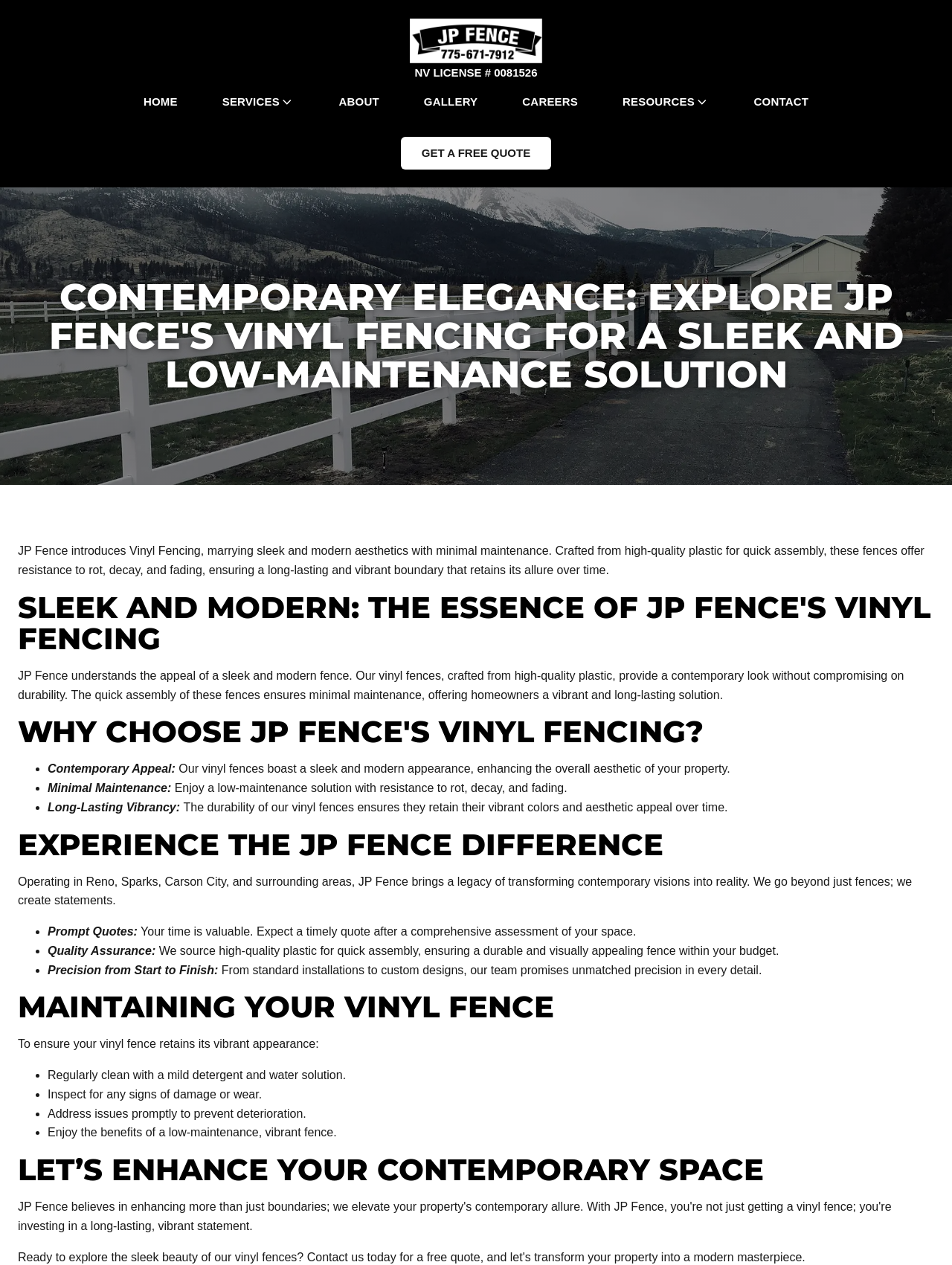What is the essence of JP Fence's vinyl fencing?
Analyze the image and deliver a detailed answer to the question.

The webpage highlights the essence of JP Fence's vinyl fencing as sleek and modern, which is mentioned in the heading 'SLEEK AND MODERN: THE ESSENCE OF JP FENCE'S VINYL FENCING'. This implies that the fencing is designed to provide a contemporary look without compromising on durability.